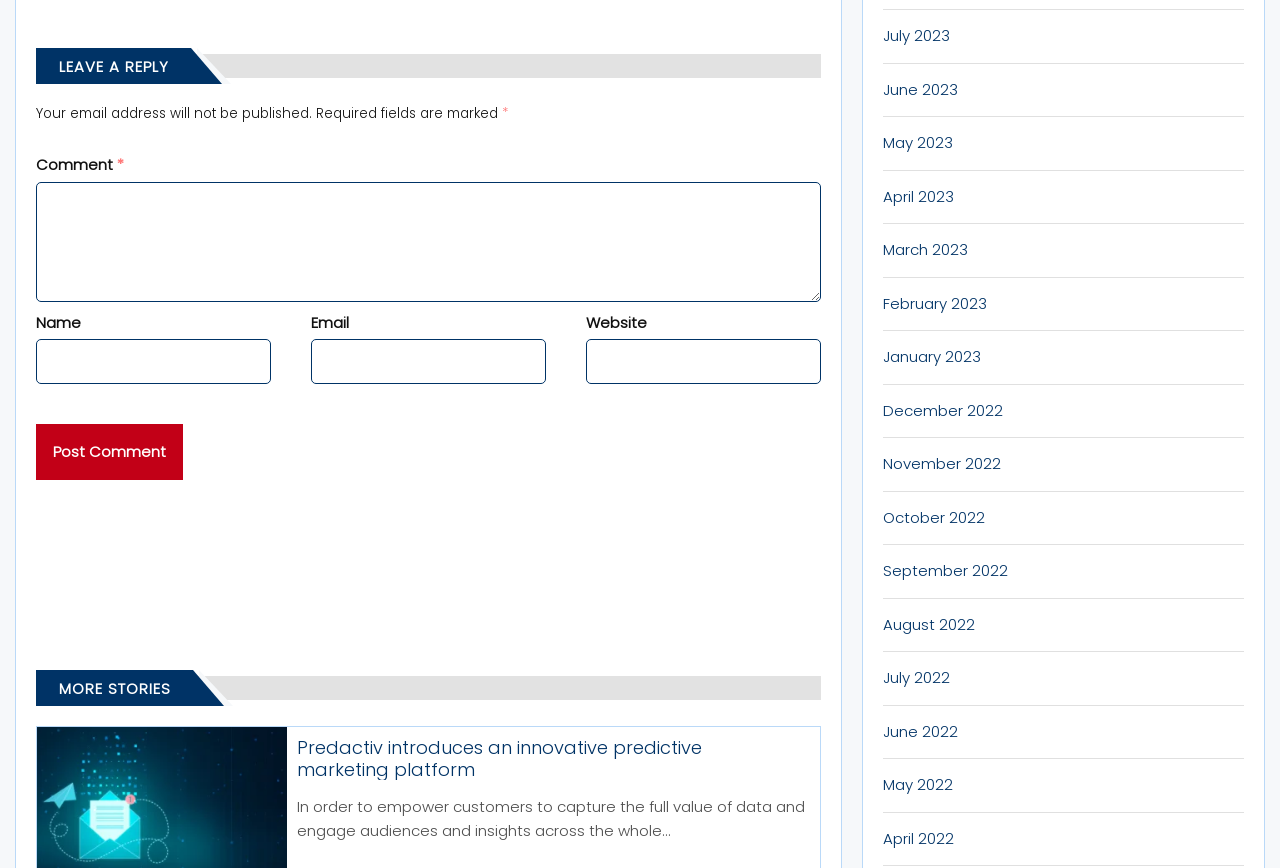Please specify the bounding box coordinates of the element that should be clicked to execute the given instruction: 'Read more about Predactiv's innovative predictive marketing platform'. Ensure the coordinates are four float numbers between 0 and 1, expressed as [left, top, right, bottom].

[0.232, 0.847, 0.548, 0.9]